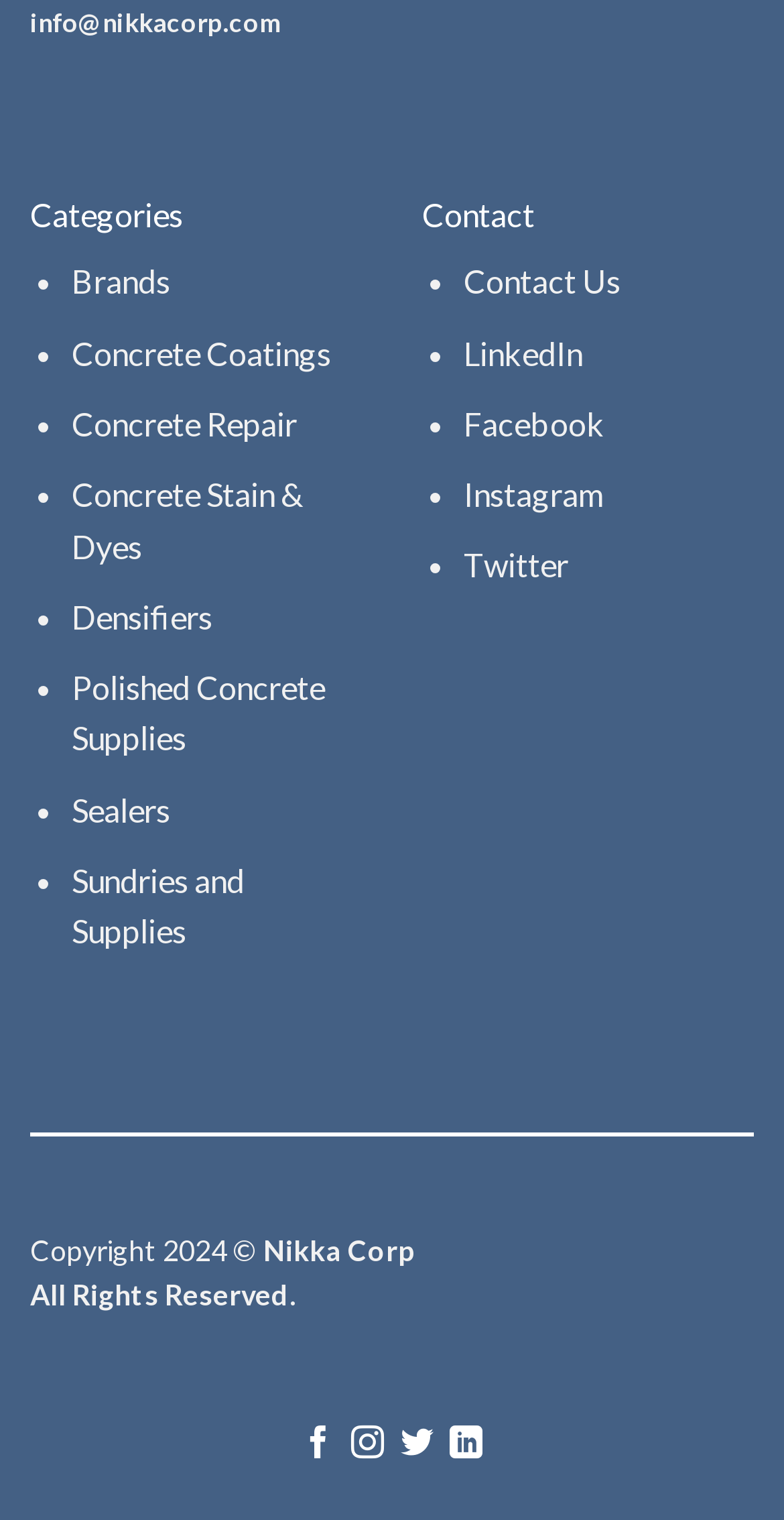Using details from the image, please answer the following question comprehensively:
What is the year of copyright mentioned on the webpage?

The year of copyright is mentioned at the bottom of the webpage, along with the text 'Copyright' and the company name 'Nikka Corp'.